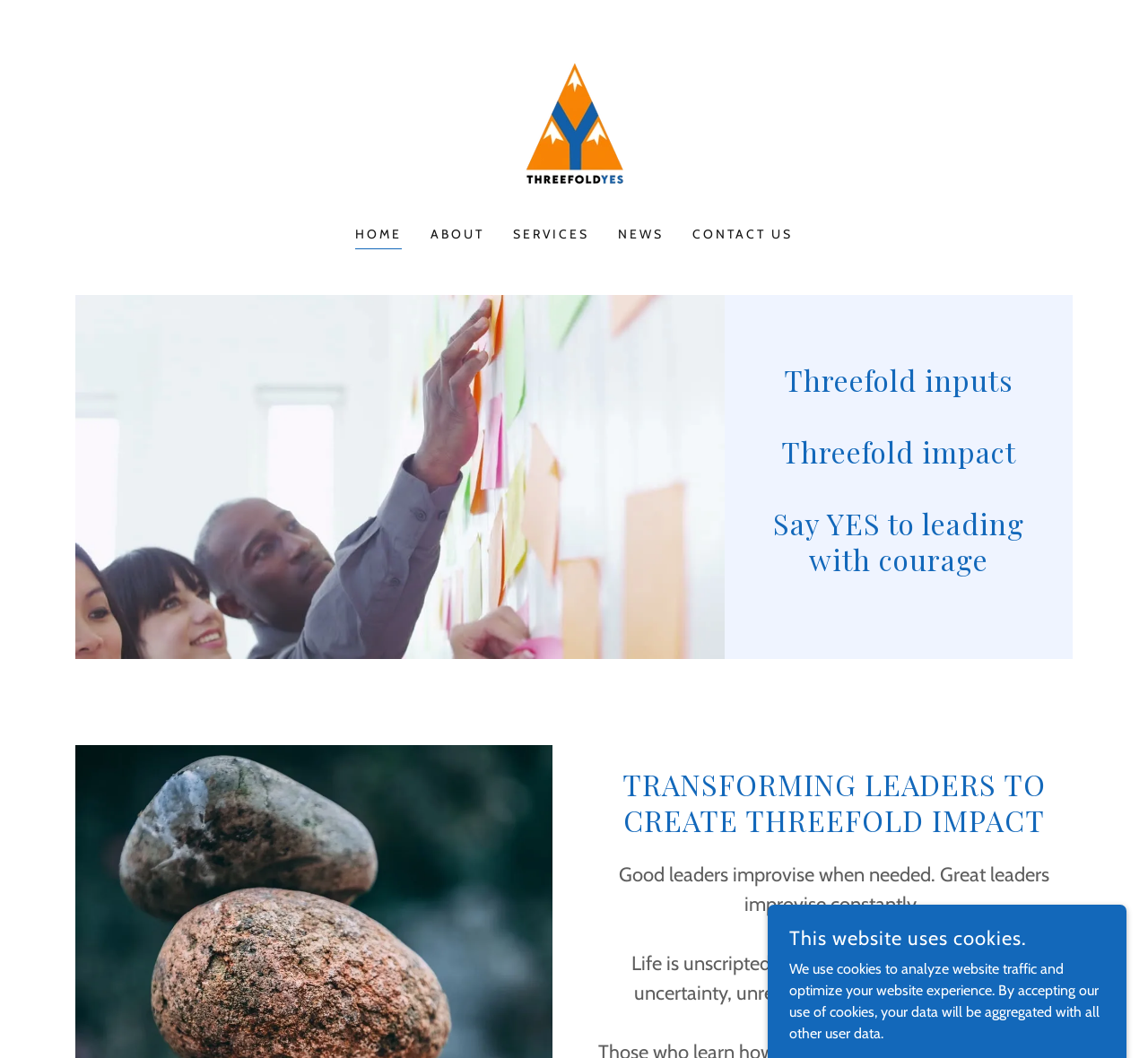Provide a one-word or short-phrase answer to the question:
What are the main sections of the website?

HOME, ABOUT, SERVICES, NEWS, CONTACT US